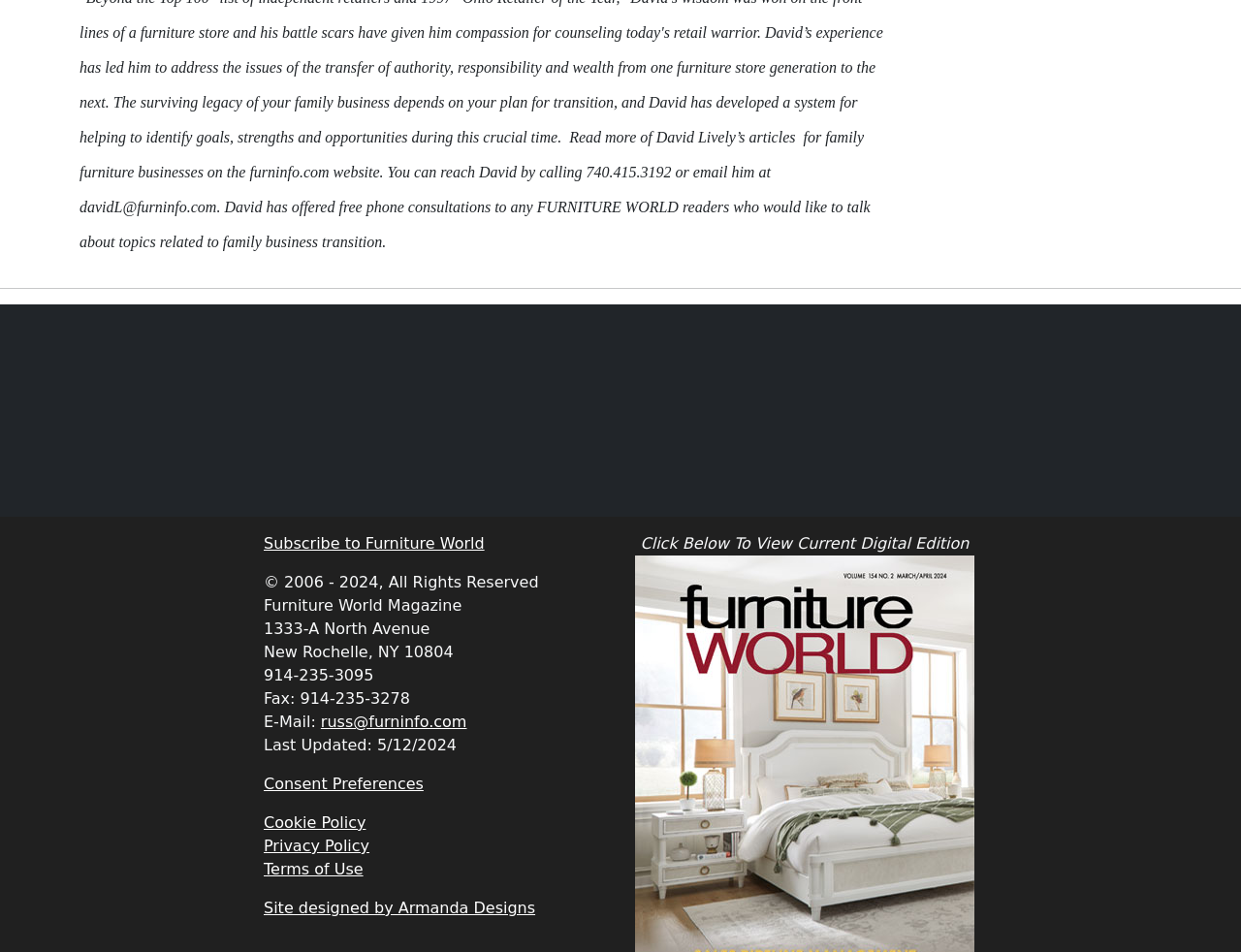Can you find the bounding box coordinates of the area I should click to execute the following instruction: "View site designed by Armanda Designs"?

[0.212, 0.944, 0.431, 0.963]